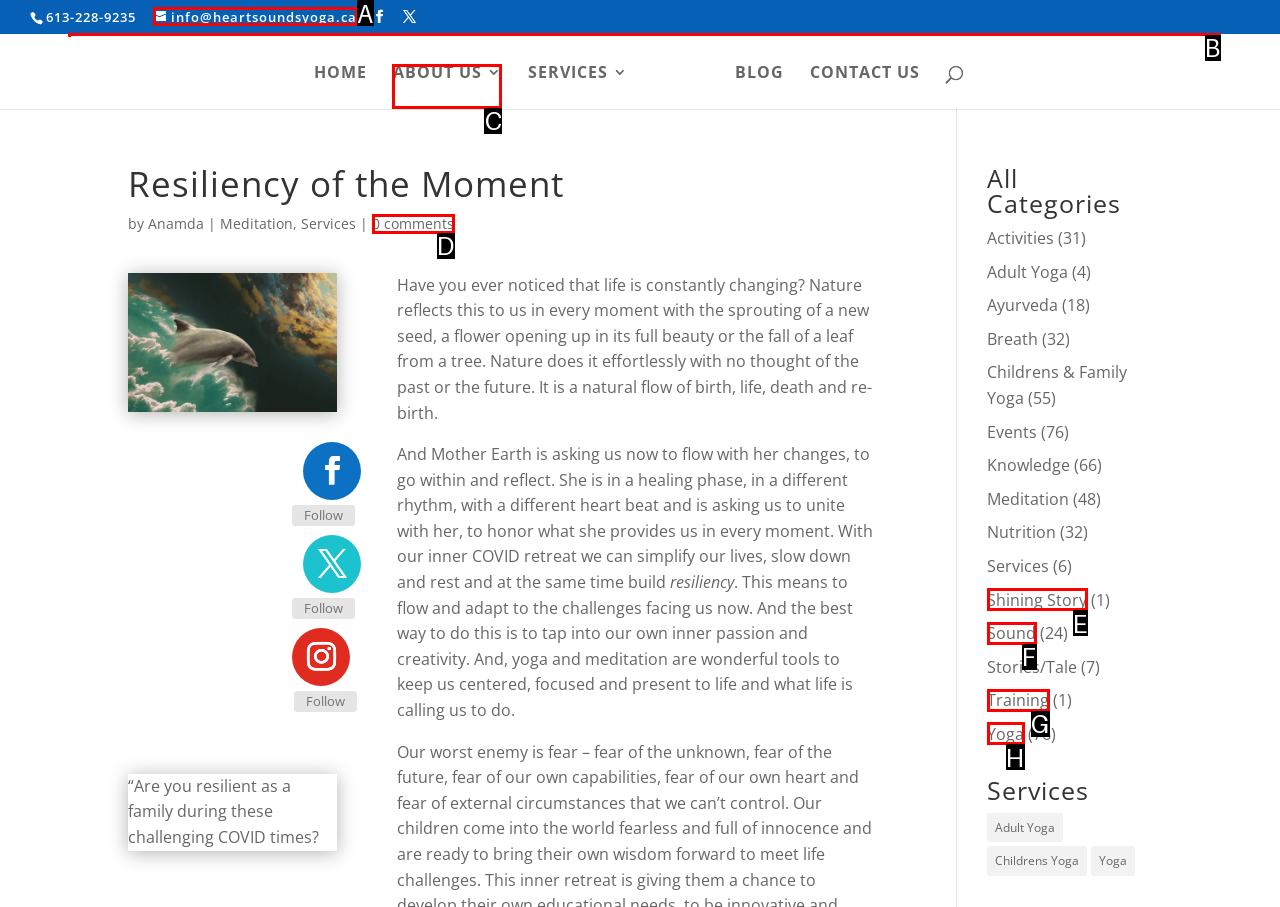Based on the description name="s" placeholder="Search …" title="Search for:", identify the most suitable HTML element from the options. Provide your answer as the corresponding letter.

B